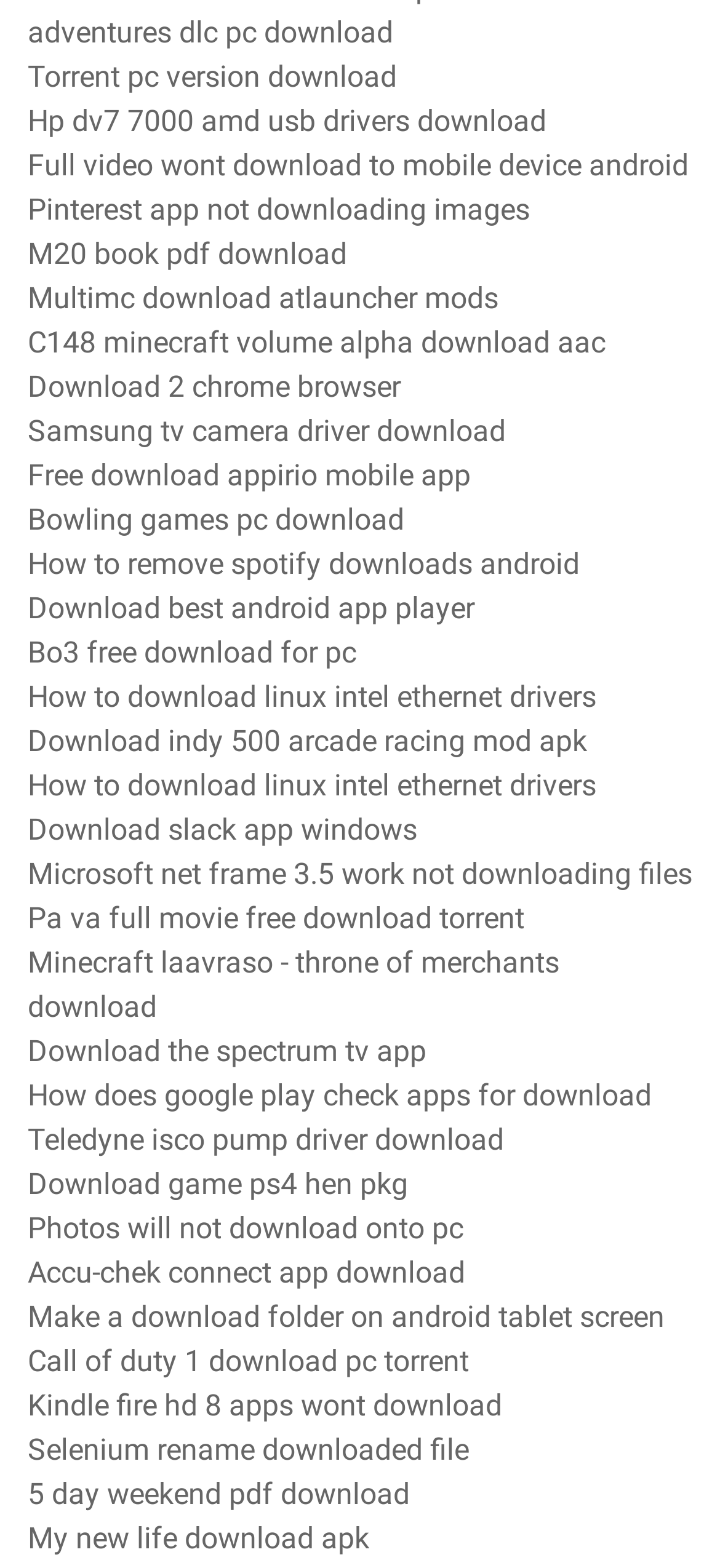Locate the bounding box coordinates of the UI element described by: "Bowling games pc download". Provide the coordinates as four float numbers between 0 and 1, formatted as [left, top, right, bottom].

[0.038, 0.32, 0.562, 0.342]